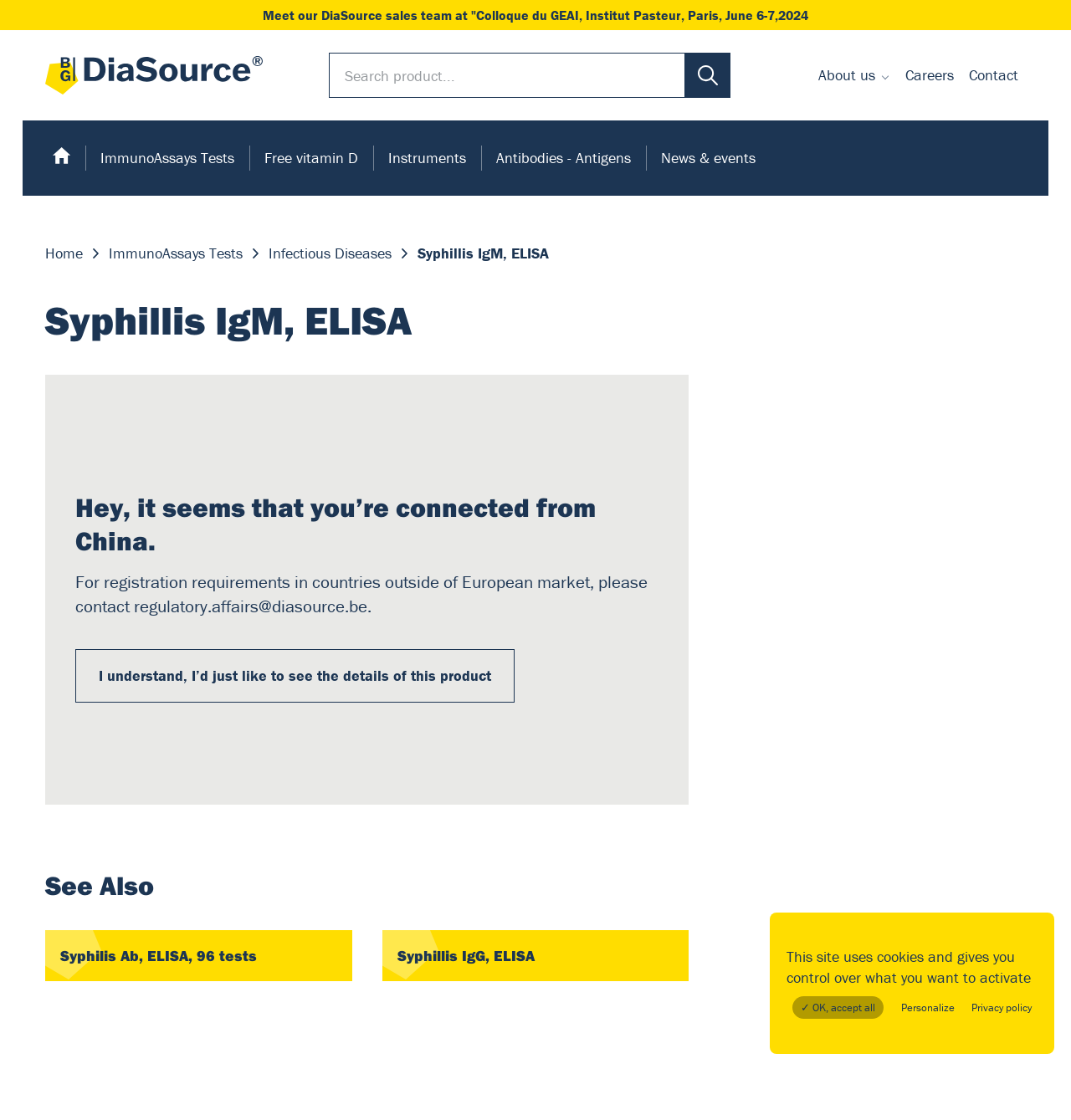Please determine the bounding box coordinates of the section I need to click to accomplish this instruction: "View the instructions for use of Syphillis IgM, ELISA".

[0.042, 0.676, 0.197, 0.718]